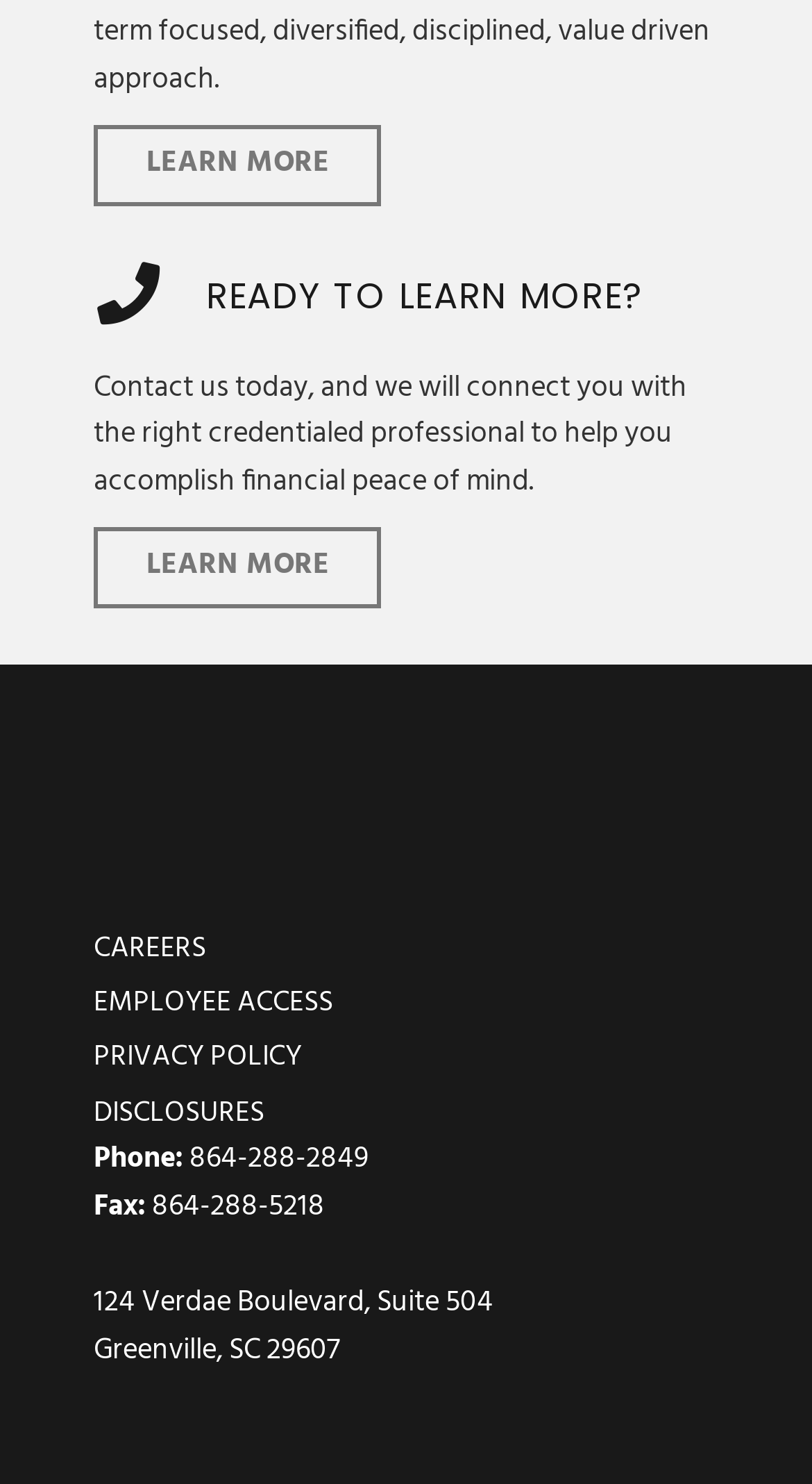Can you specify the bounding box coordinates of the area that needs to be clicked to fulfill the following instruction: "Click on 'CAREERS'"?

[0.115, 0.624, 0.254, 0.654]